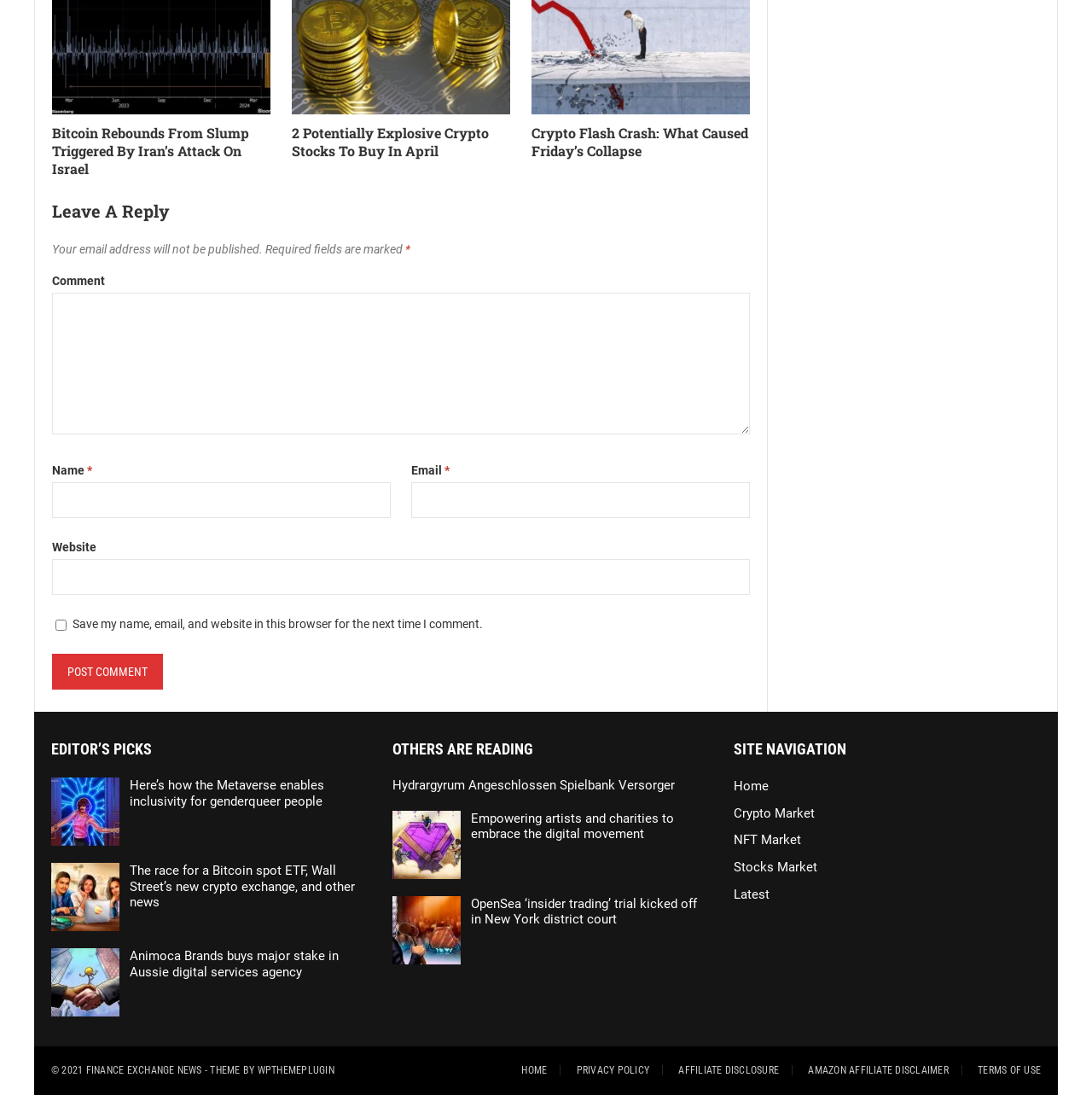How many categories are listed under 'SITE NAVIGATION'?
Answer the question using a single word or phrase, according to the image.

5